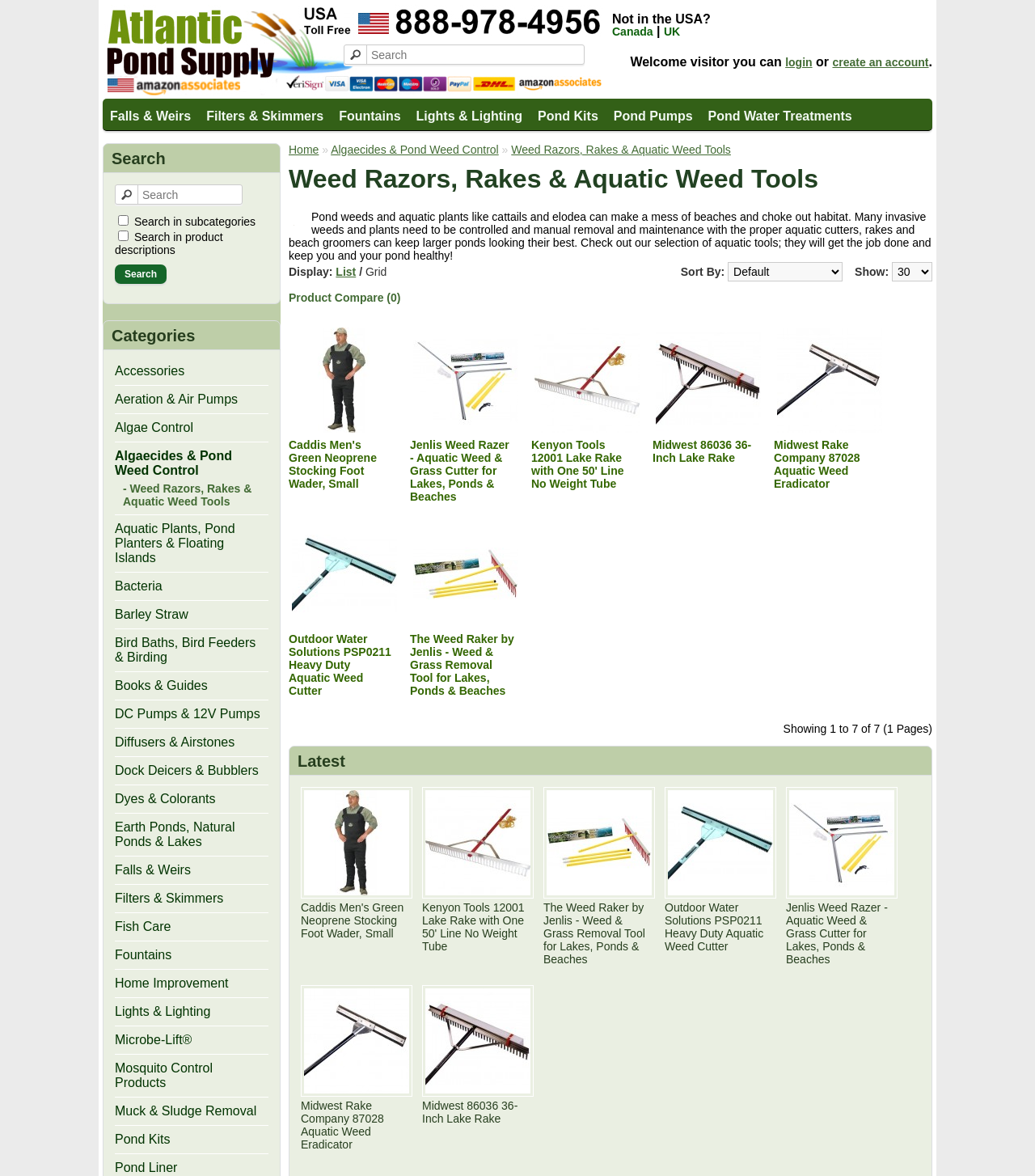What categories of products are available on this website?
Please look at the screenshot and answer using one word or phrase.

Multiple categories